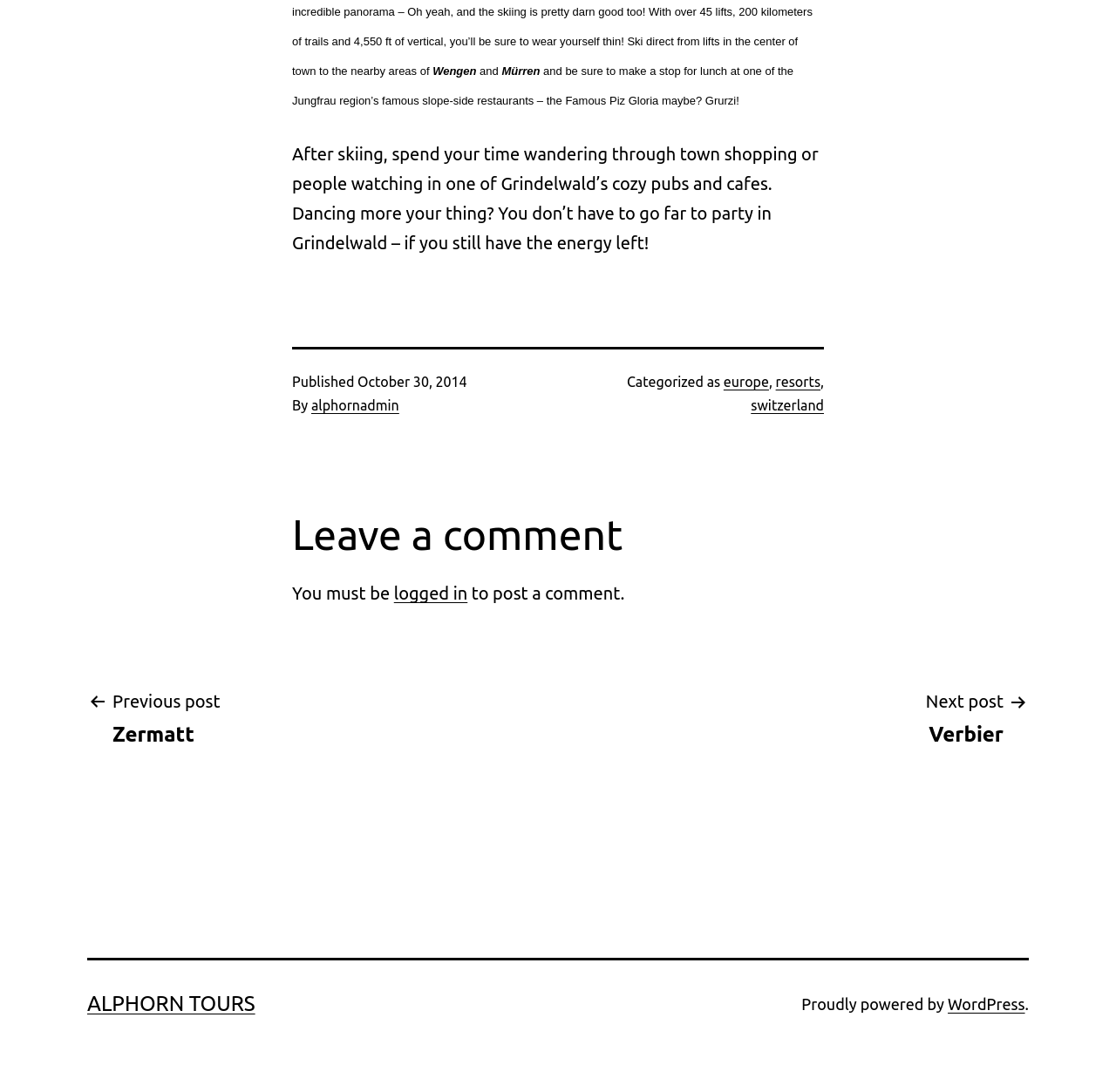Can you find the bounding box coordinates of the area I should click to execute the following instruction: "Click on the link to view the post of alphornadmin"?

[0.279, 0.364, 0.358, 0.378]